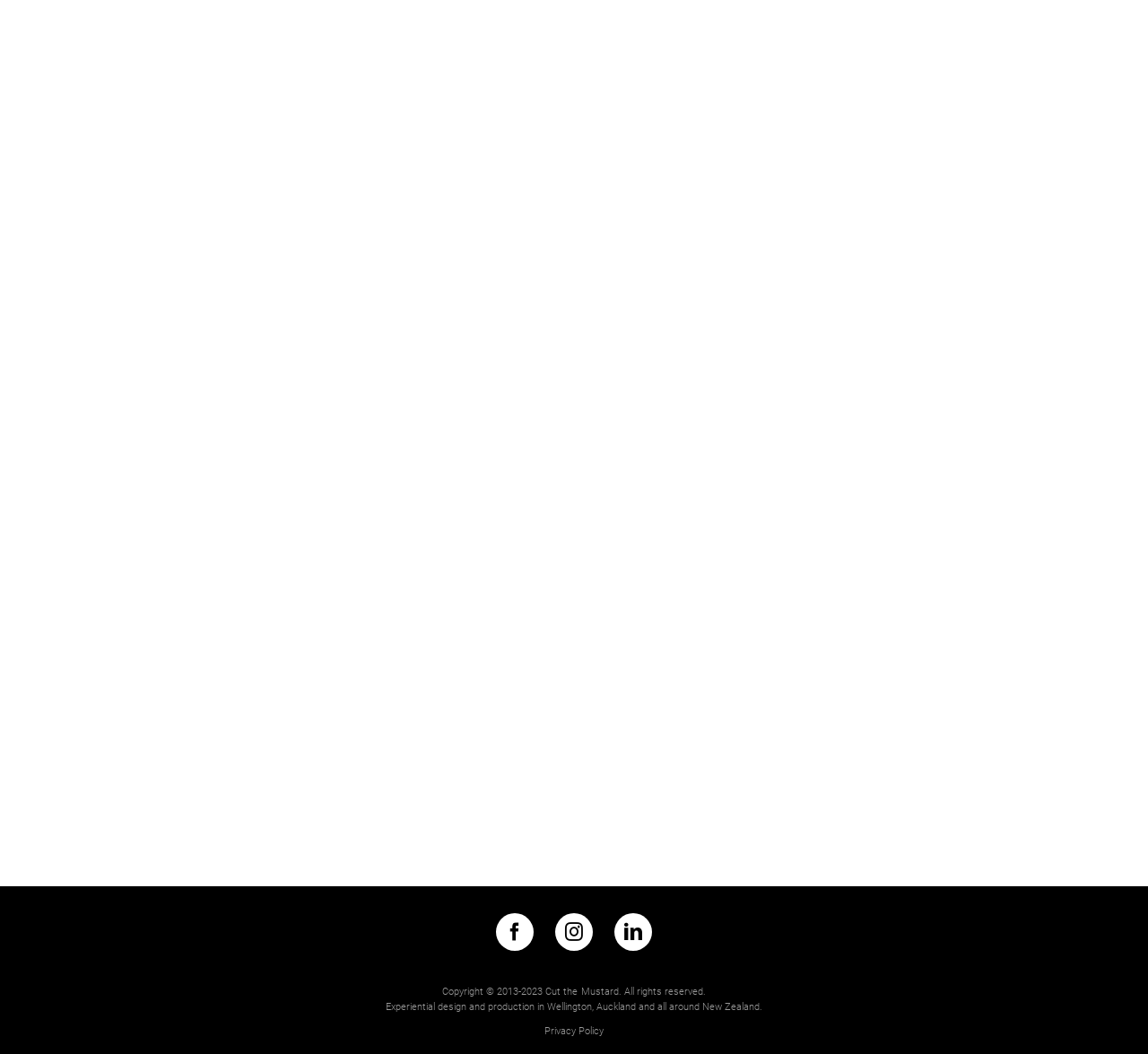Reply to the question with a brief word or phrase: What is the name of the company?

Cut the Mustard